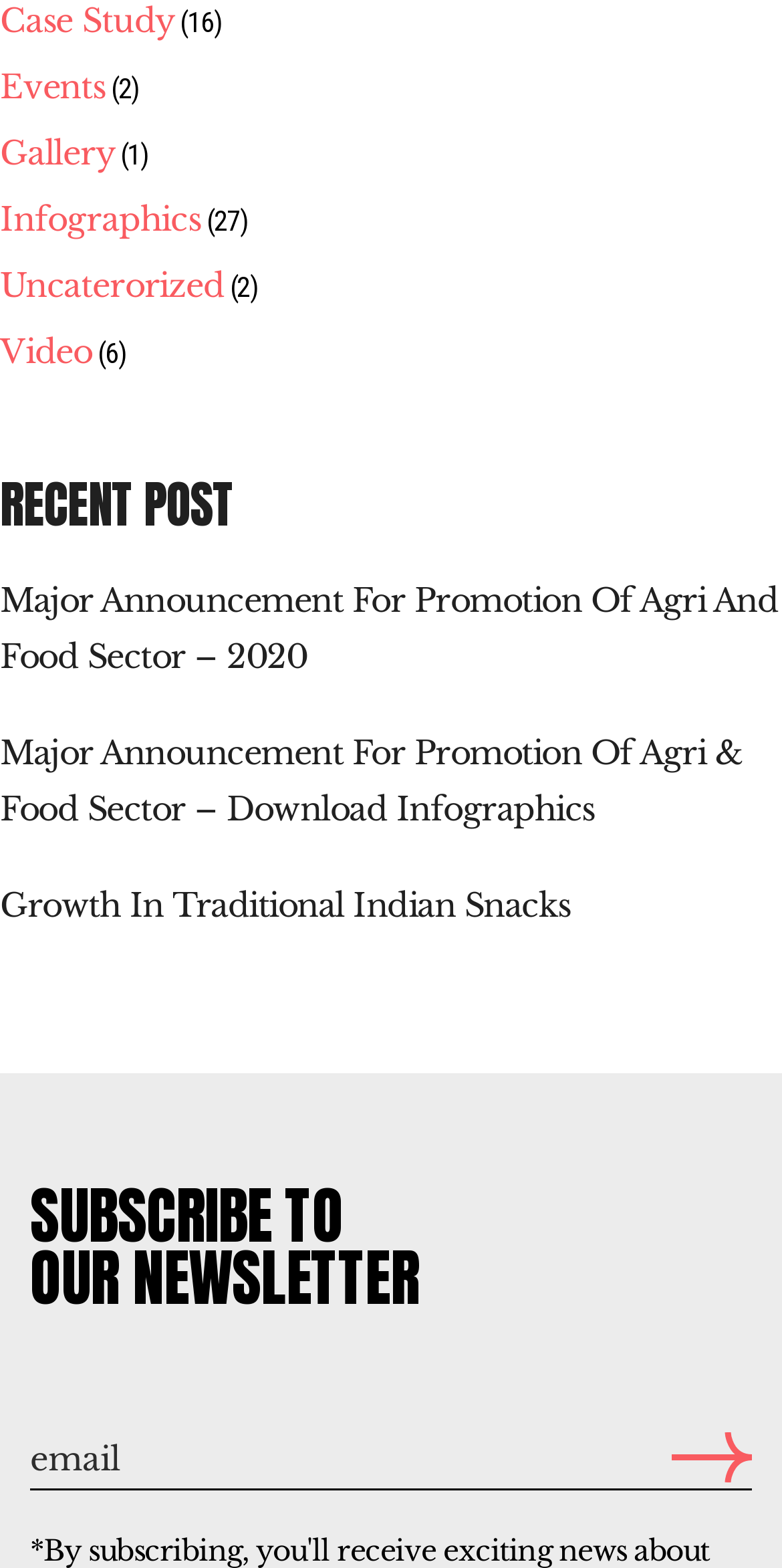What is the title of the first recent post?
Based on the image, answer the question with as much detail as possible.

I looked at the recent posts section and found the first post, which has the title 'Major Announcement For Promotion Of Agri And Food Sector – 2020'.